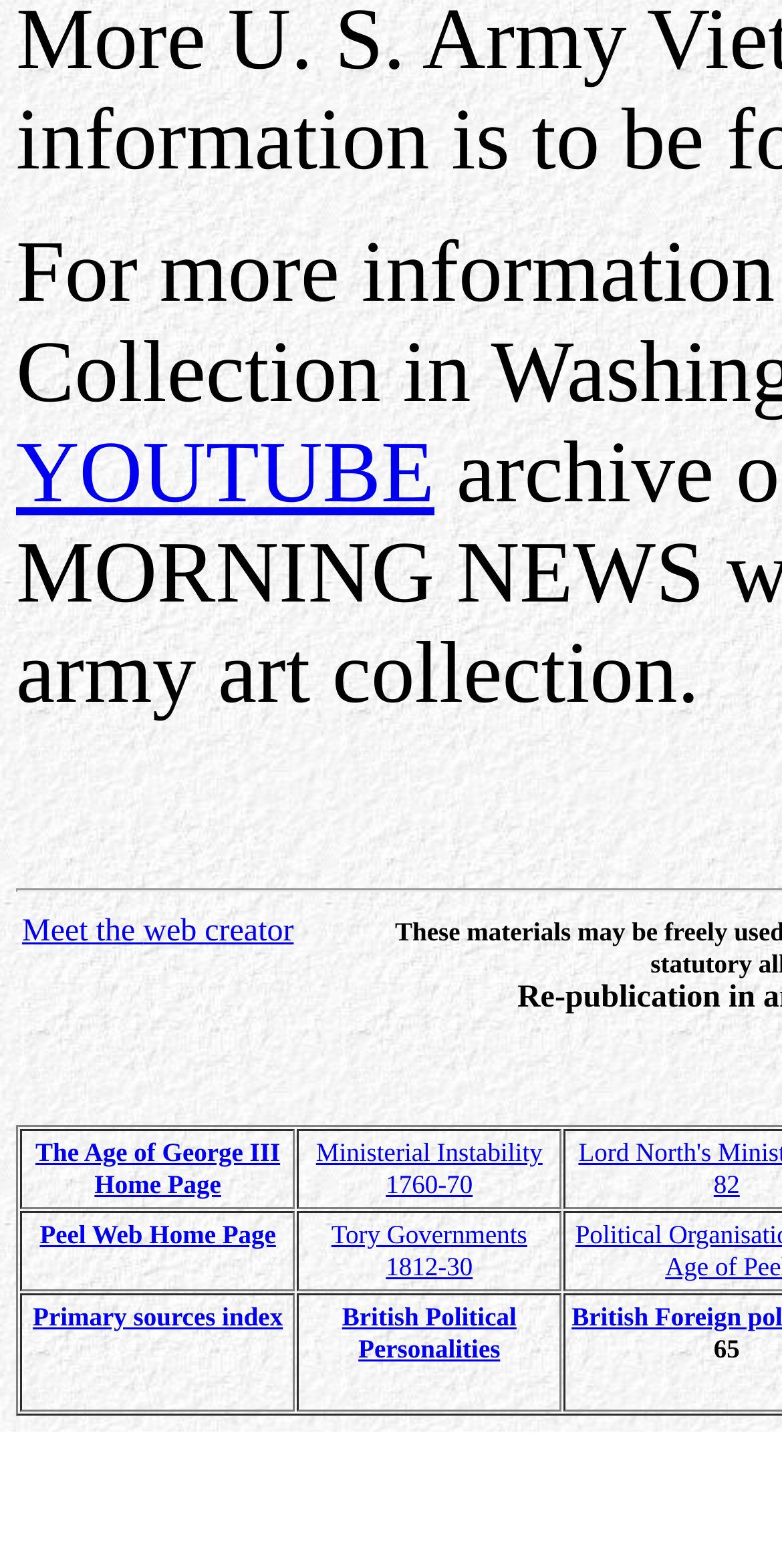Find the bounding box coordinates for the area you need to click to carry out the instruction: "Meet the web creator". The coordinates should be four float numbers between 0 and 1, indicated as [left, top, right, bottom].

[0.028, 0.583, 0.183, 0.605]